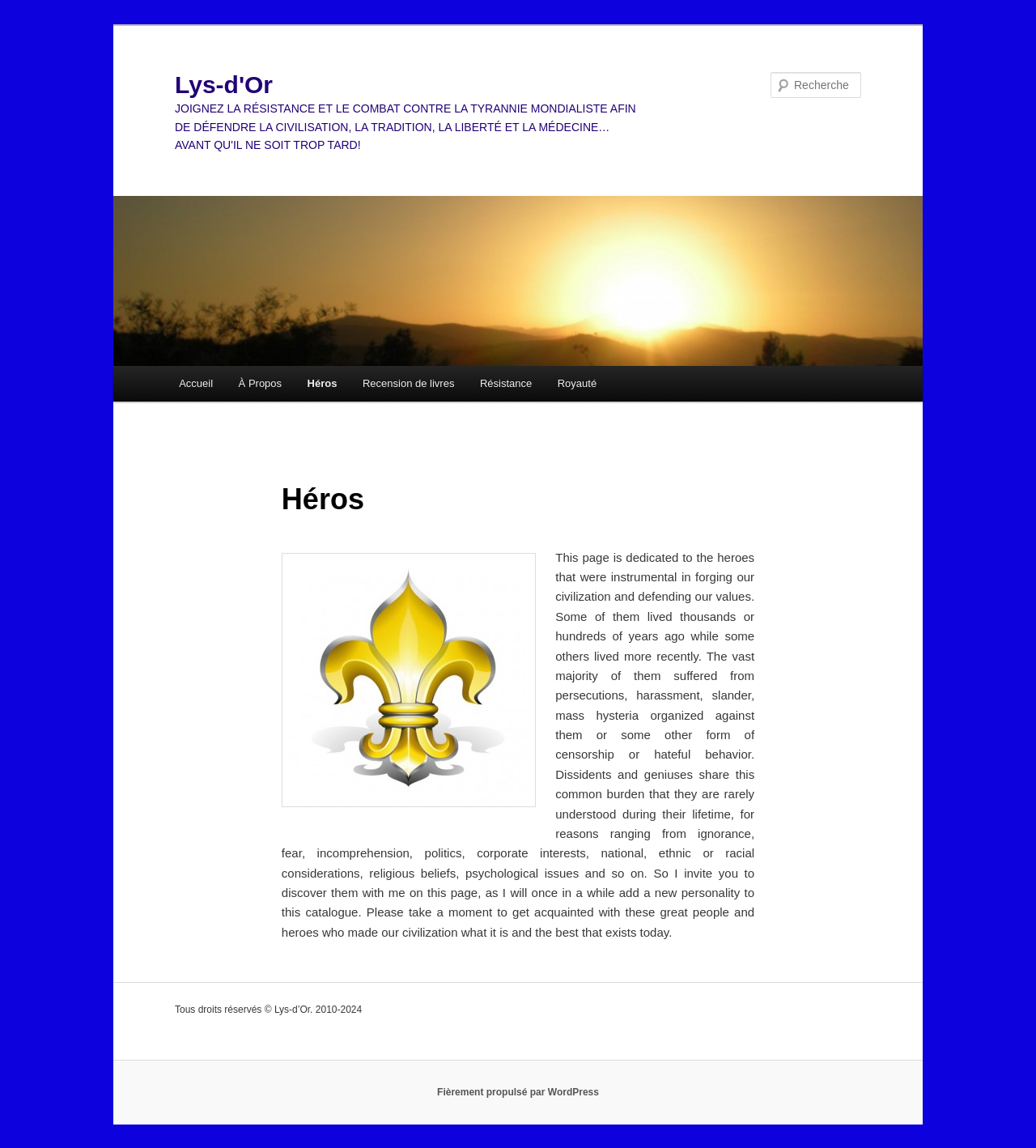Please identify the coordinates of the bounding box for the clickable region that will accomplish this instruction: "Go to the Accueil page".

[0.16, 0.319, 0.218, 0.35]